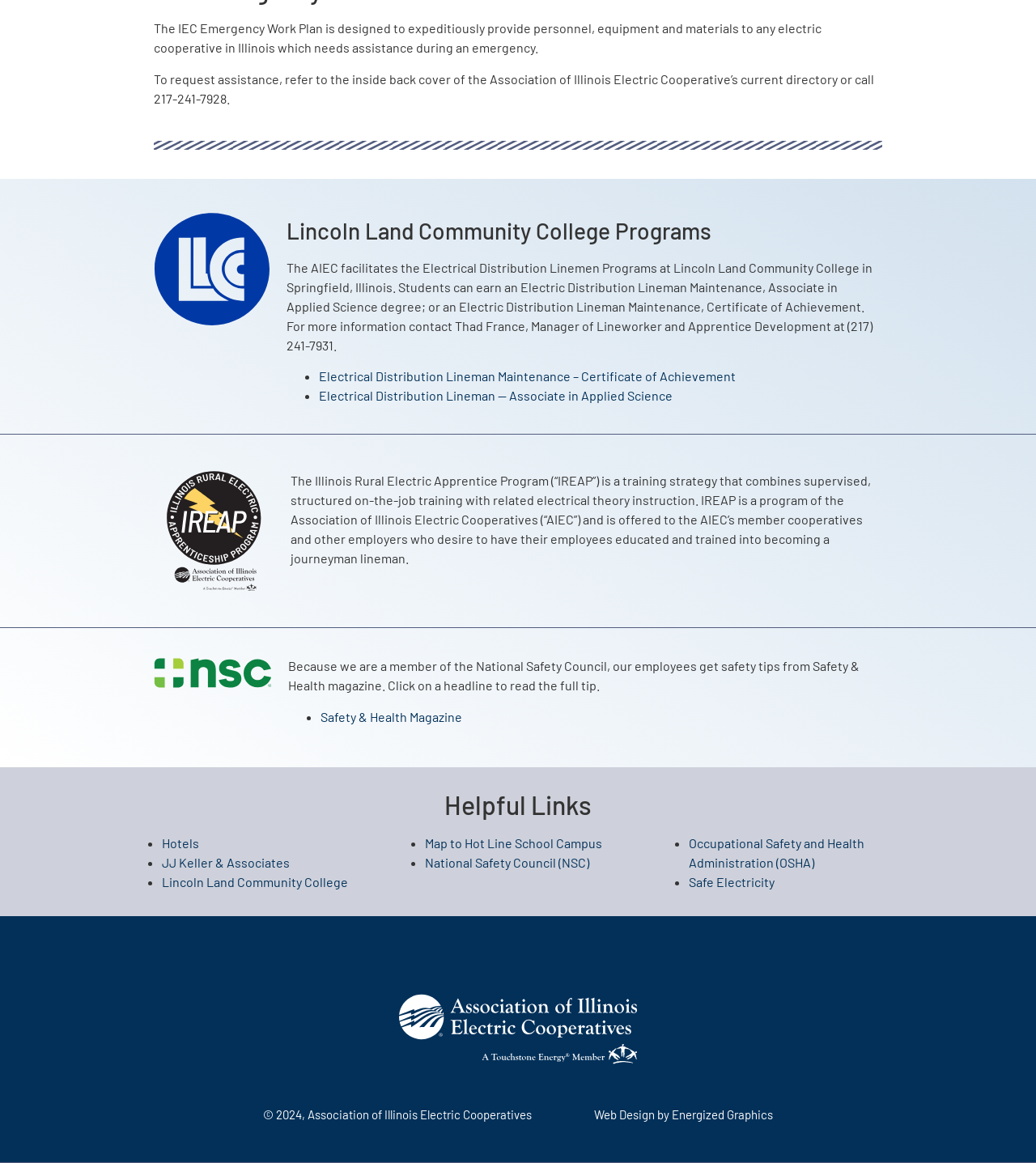Based on the image, give a detailed response to the question: What is the name of the magazine that provides safety tips?

The webpage mentions that because the Association of Illinois Electric Cooperatives is a member of the National Safety Council, their employees receive safety tips from Safety & Health magazine, which is a publication that provides safety tips and advice.